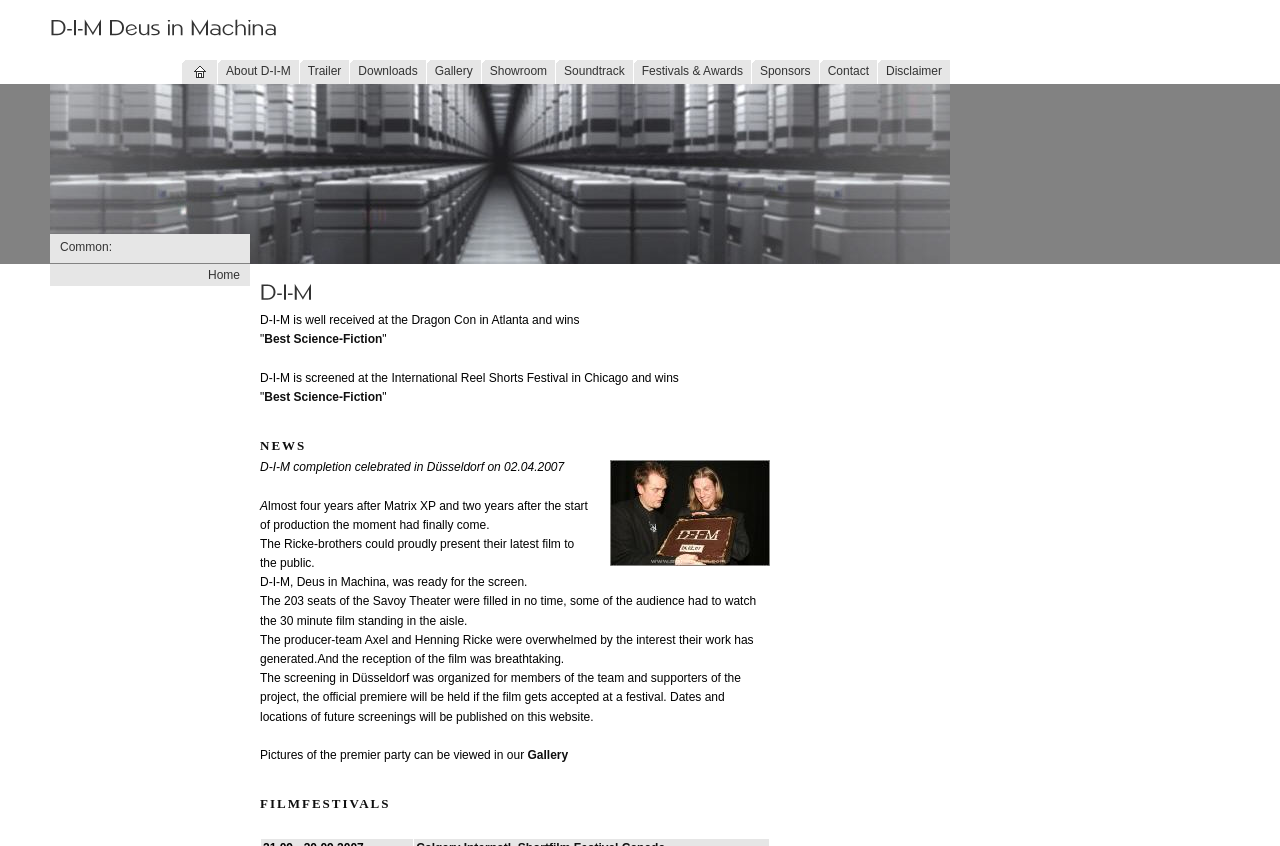Could you find the bounding box coordinates of the clickable area to complete this instruction: "Download the Sign List & Pricing"?

None